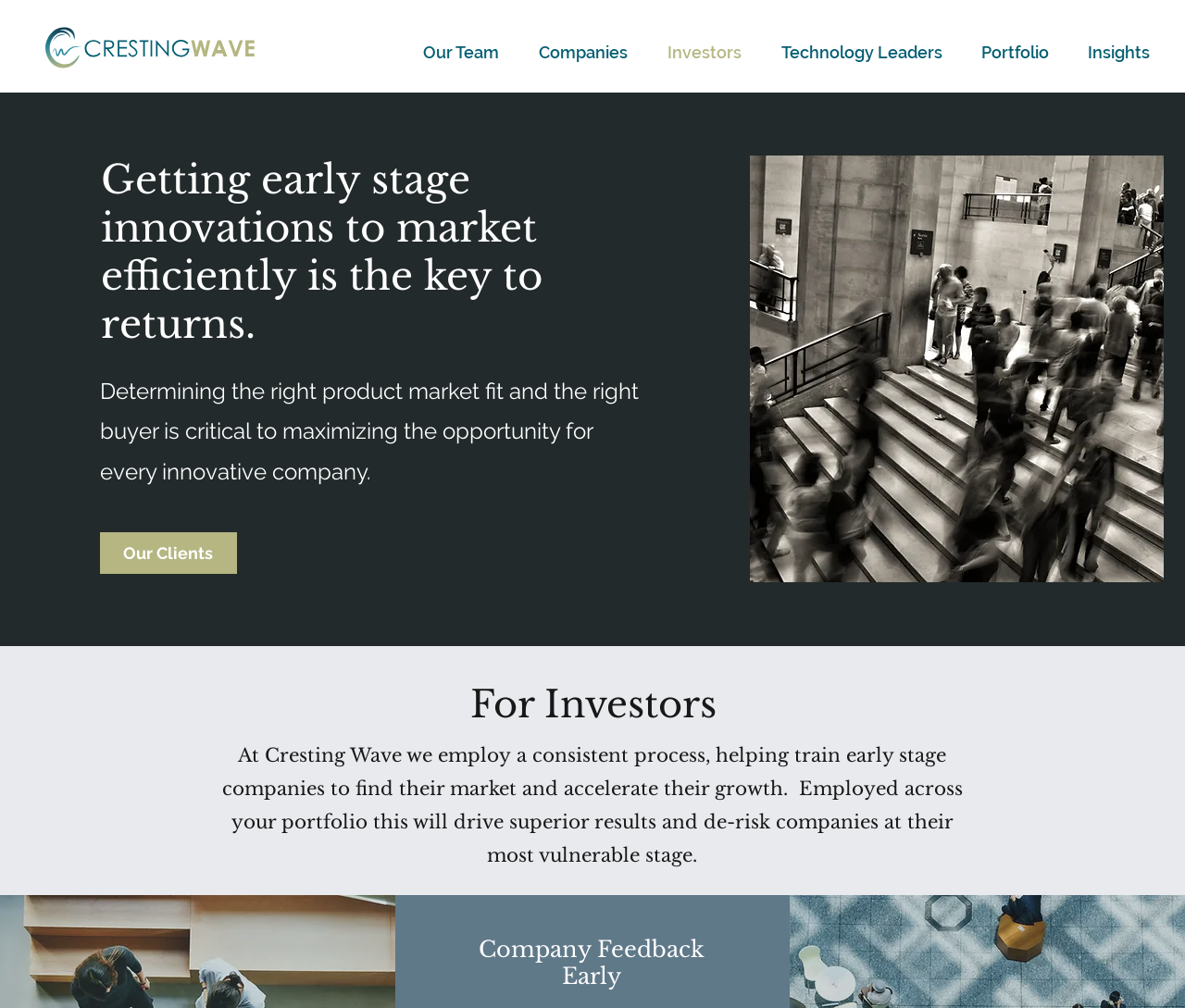What is critical to maximizing opportunity for innovative companies?
Answer the question with as much detail as possible.

The StaticText element mentions that determining the right product market fit and the right buyer is critical to maximizing the opportunity for every innovative company, implying that product market fit is a key factor in a company's success.